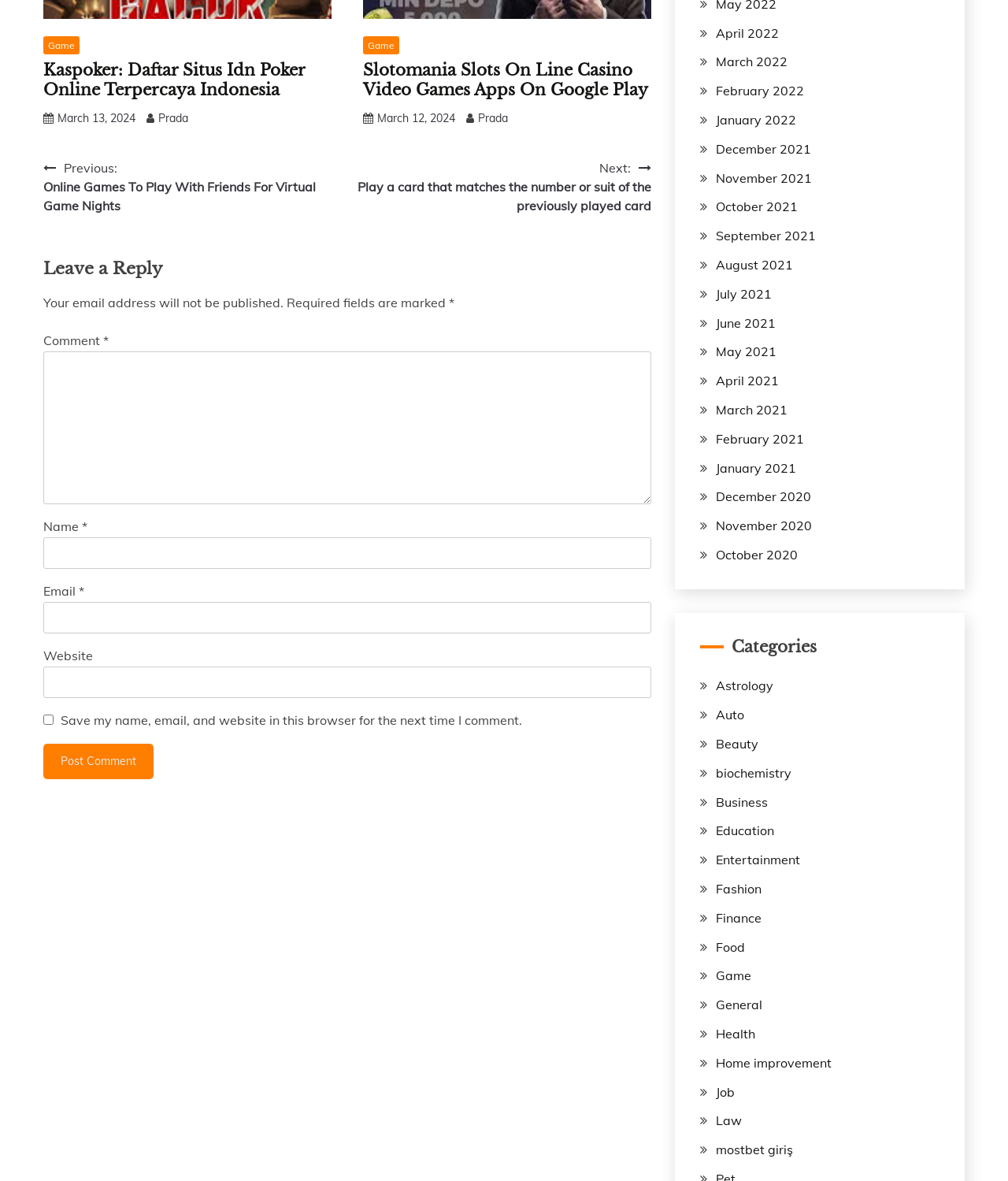What is the date of the post?
Based on the screenshot, give a detailed explanation to answer the question.

The date of the post can be found in the link element with the text 'March 13, 2024' which is located near the top of the webpage.